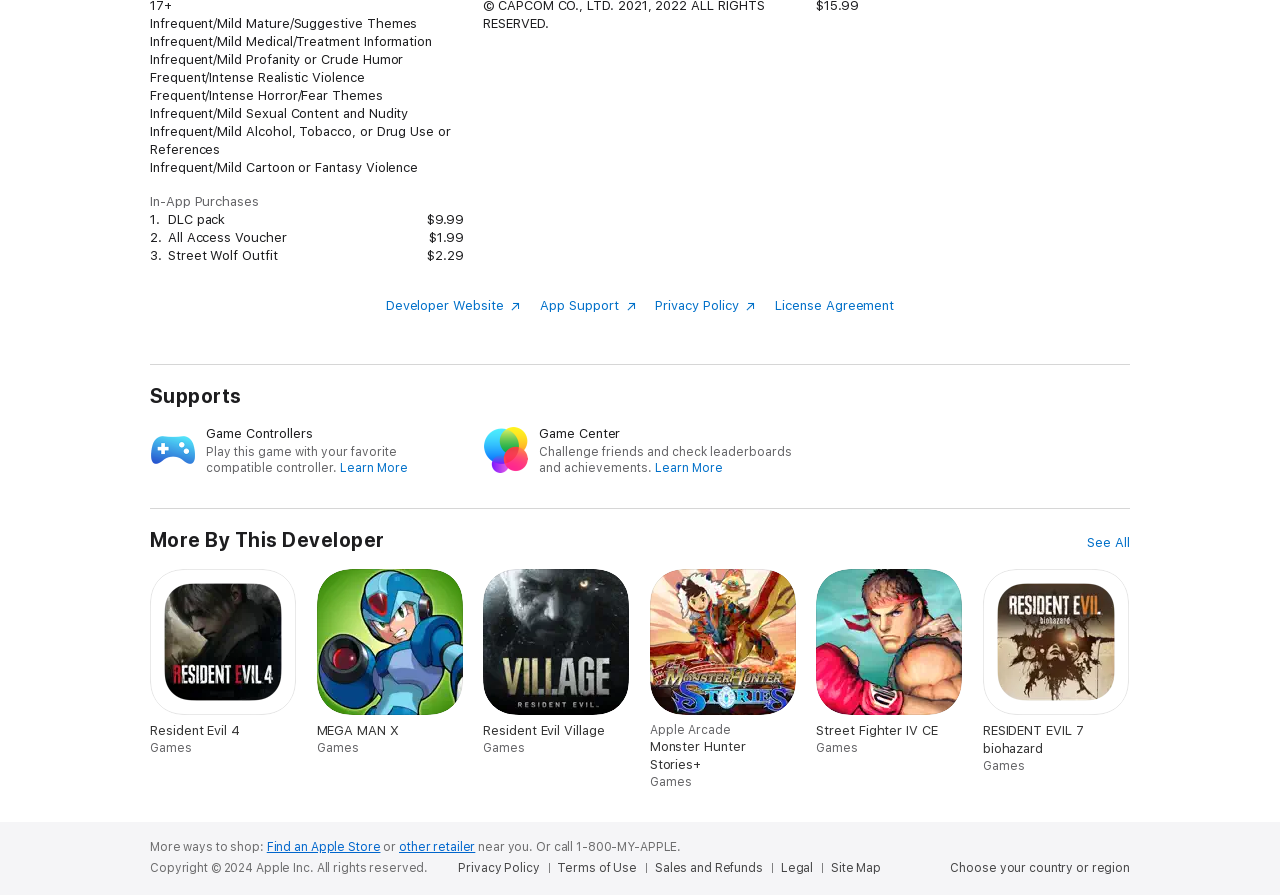What is the purpose of the 'Learn More' link? Examine the screenshot and reply using just one word or a brief phrase.

To learn about Game Controllers